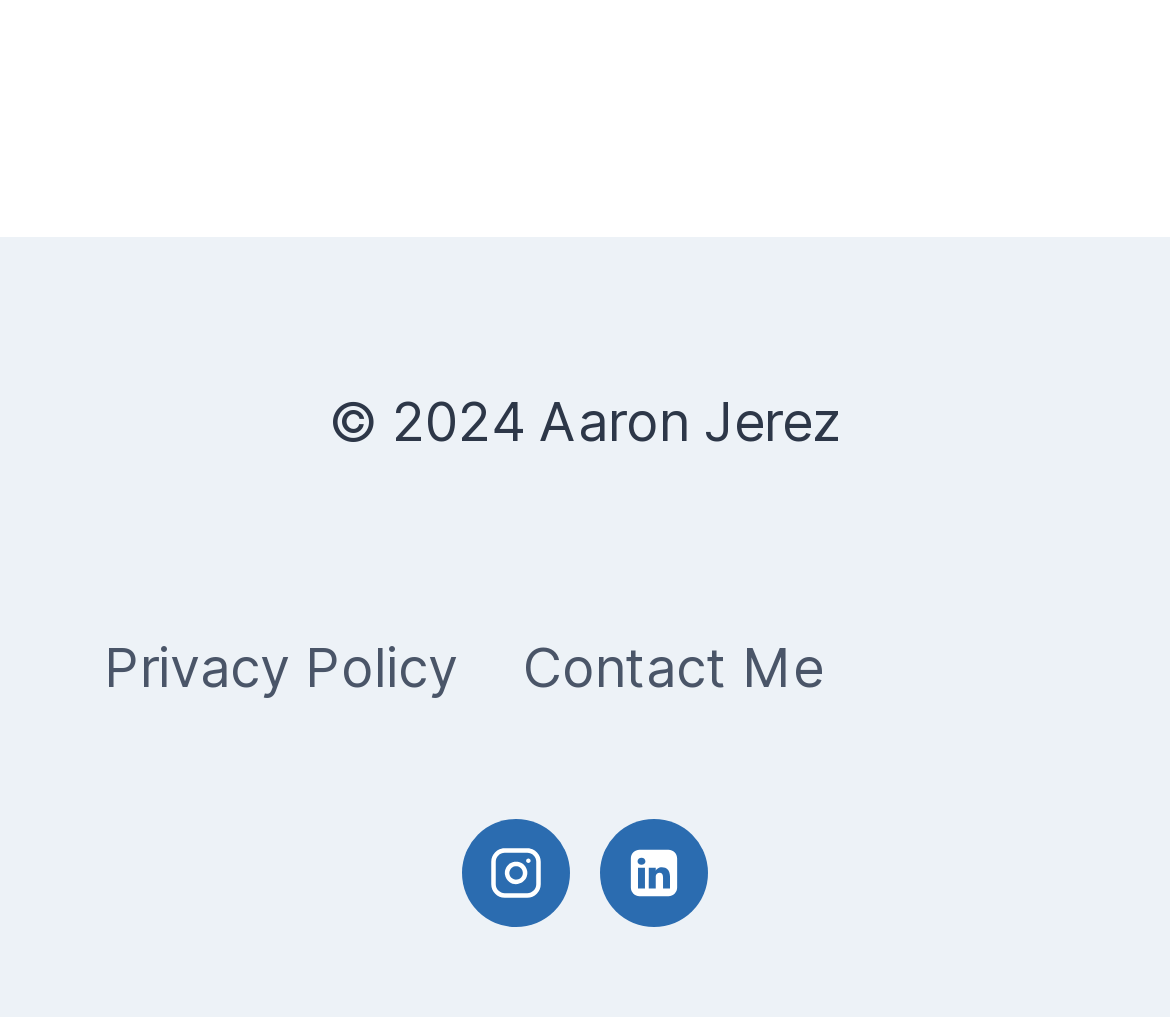Please provide a detailed answer to the question below by examining the image:
What is the second link in the footer navigation?

The footer navigation section has two links, 'Privacy Policy' and 'Contact Me'. The second link is 'Contact Me', which can be clicked to navigate to a page where users can contact the owner of the webpage.